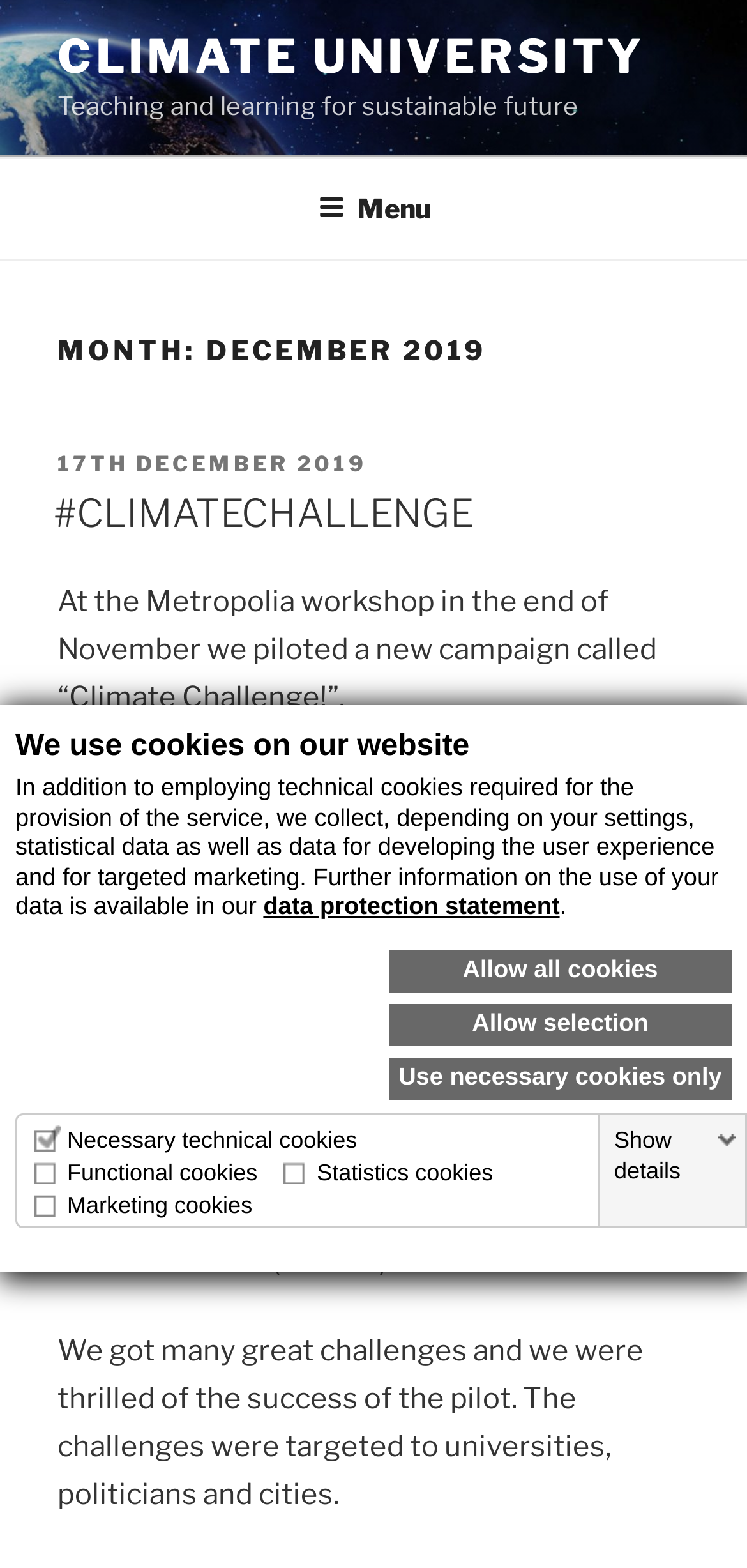Summarize the webpage in an elaborate manner.

The webpage is about Climate University, with a focus on a specific event in December 2019. At the top, there is a dialog box with a heading "We use cookies on our website" that provides information about the types of cookies used on the website. Below this, there are three links: "Allow all cookies", "Allow selection", and "Use necessary cookies only". 

To the right of the dialog box, there is a table with four columns, each representing a type of cookie: Necessary technical cookies, Functional cookies, Statistics cookies, and Marketing cookies. Each column has a checkbox and a brief description of the type of cookie. 

Below the table, there is a link "Show details" that allows users to view more information about the cookies. 

At the top left of the page, there is a link "CLIMATE UNIVERSITY" with a subtitle "Teaching and learning for sustainable future". 

Below this, there is a navigation menu labeled "Top Menu" with a button "Menu" that can be expanded to show more options. 

The main content of the page is a blog post with a heading "MONTH: DECEMBER 2019". The post is about a workshop held at Metropolia in November 2019, where a new campaign called "Climate Challenge!" was piloted. The campaign involves challenging individuals or organizations to take concrete actions to mitigate climate change, and the challenges are recorded in video format. The post includes several paragraphs of text describing the campaign and its success.